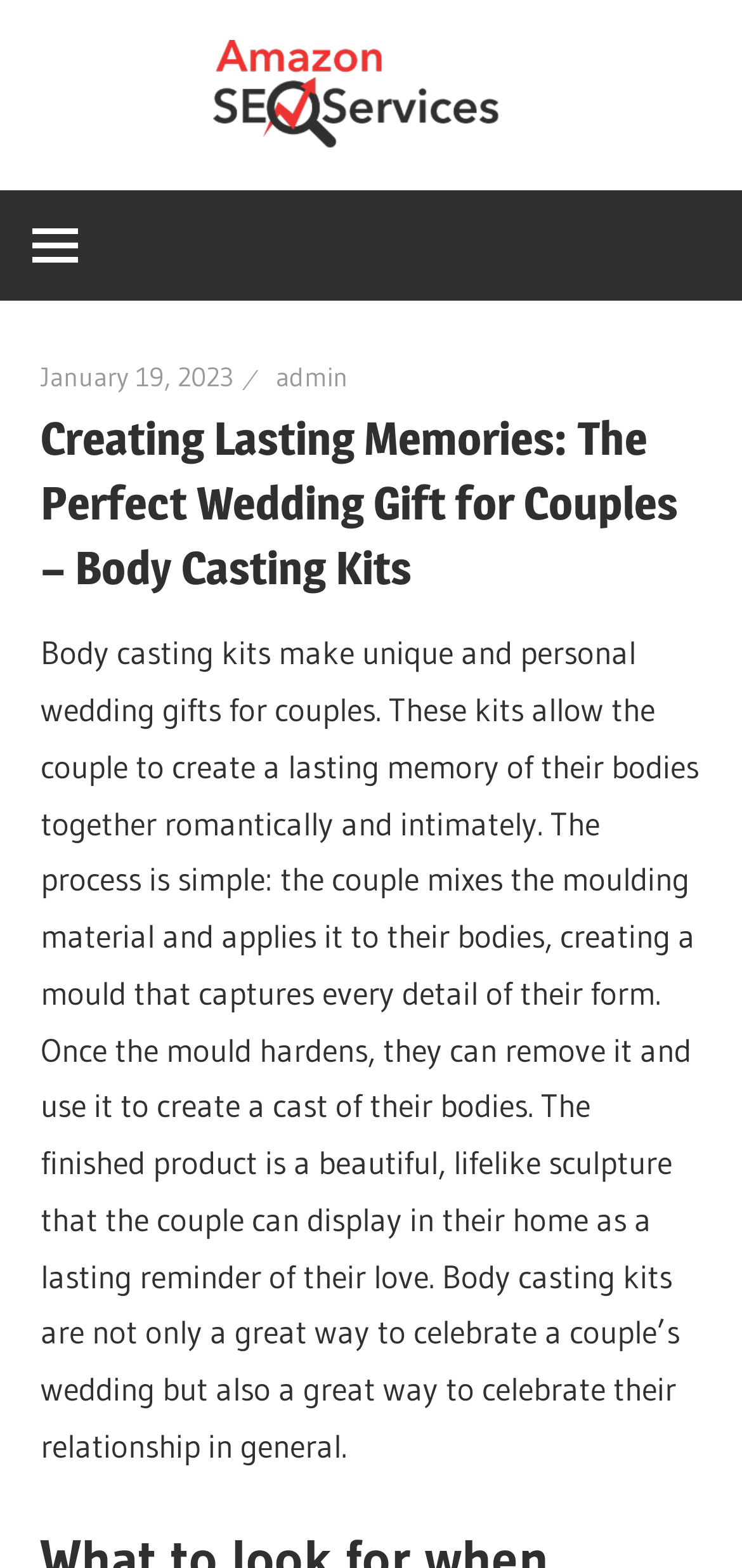Who is the intended audience for body casting kits?
Give a thorough and detailed response to the question.

Based on the webpage content, body casting kits are intended for couples, specifically those who want to celebrate their wedding or relationship in a unique and personal way.